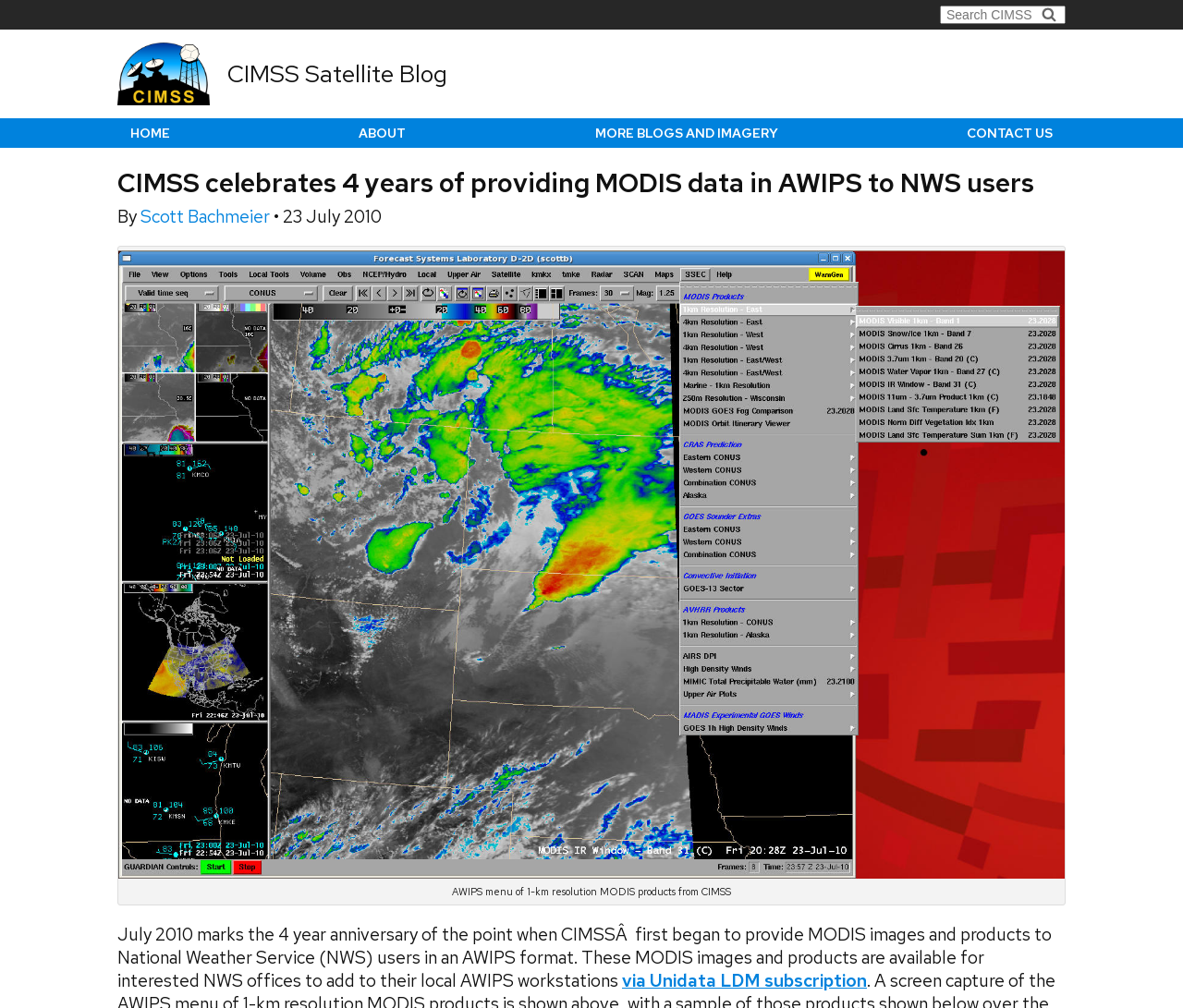Give a comprehensive overview of the webpage, including key elements.

The webpage is a blog post celebrating the 4-year anniversary of CIMSS providing MODIS data in AWIPS format to National Weather Service users. At the top right corner, there is a search bar with a label "Search for:" and a text box. Below the search bar, there are several links, including "CIMSS Satellite Blog", "HOME", "ABOUT", "MORE BLOGS AND IMAGERY", and "CONTACT US", which are evenly spaced and aligned horizontally.

The main content of the blog post is divided into two sections. The top section has a heading "CIMSS celebrates 4 years of providing MODIS data in AWIPS to NWS users" and is followed by the author's name "Scott Bachmeier" and the date "23 July 2010". Below the author's information, there is a link to "AWIPS menu of 1-km resolution MODIS products from CIMSS" which is accompanied by an image.

The second section of the main content is a paragraph of text that describes the anniversary and the availability of MODIS images and products to NWS offices. At the bottom of the page, there is a link to "via Unidata LDM subscription". Overall, the webpage has a simple layout with a focus on the blog post content.